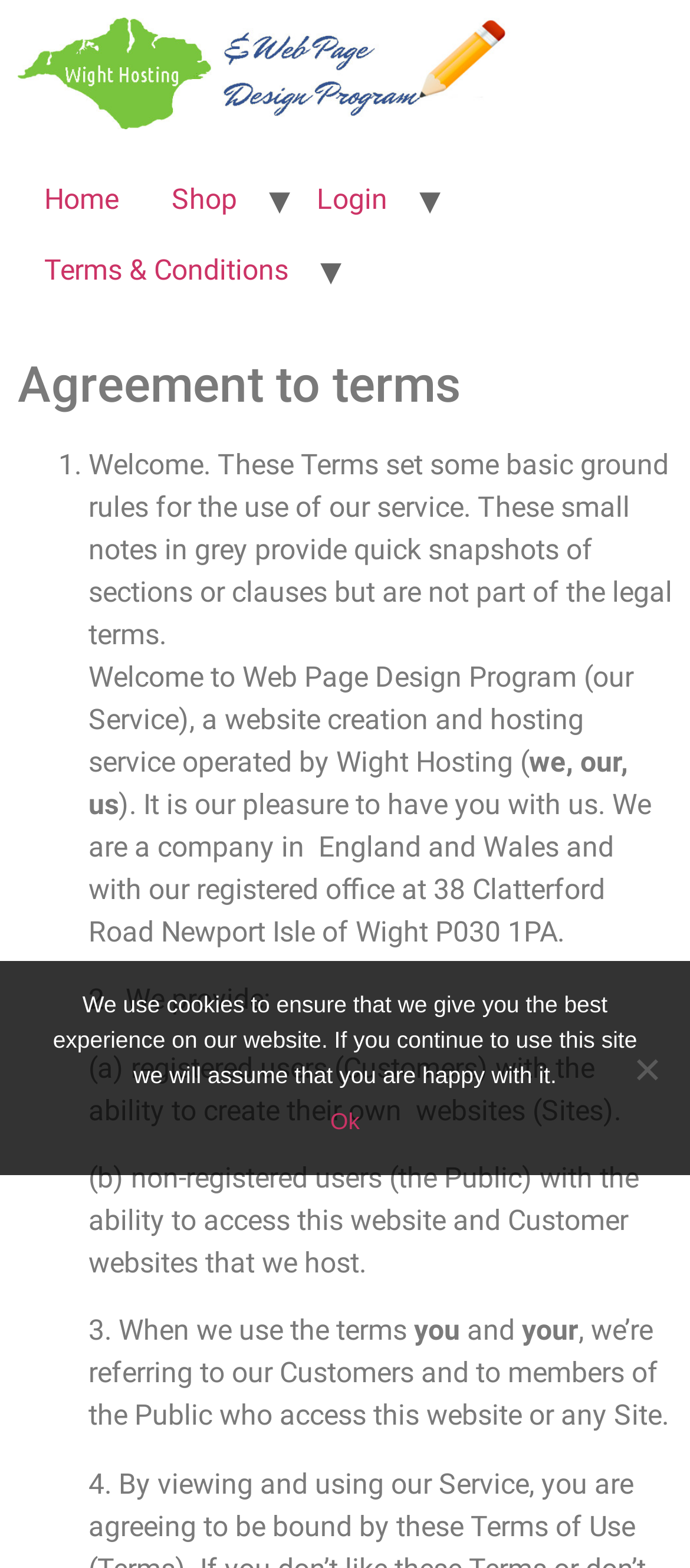Predict the bounding box coordinates for the UI element described as: "Login". The coordinates should be four float numbers between 0 and 1, presented as [left, top, right, bottom].

[0.421, 0.105, 0.6, 0.15]